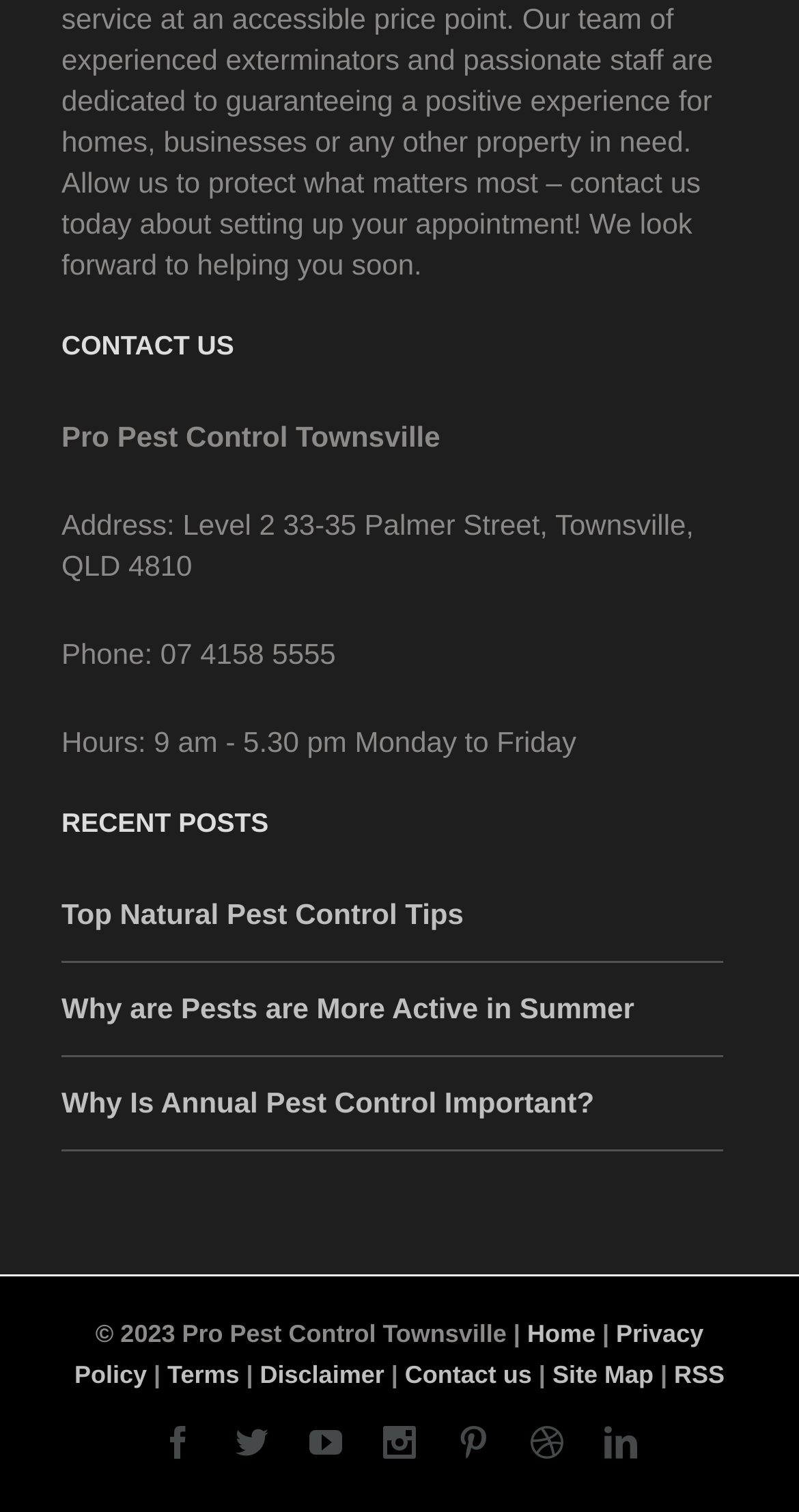Please specify the coordinates of the bounding box for the element that should be clicked to carry out this instruction: "Contact us through phone number". The coordinates must be four float numbers between 0 and 1, formatted as [left, top, right, bottom].

[0.077, 0.421, 0.42, 0.443]